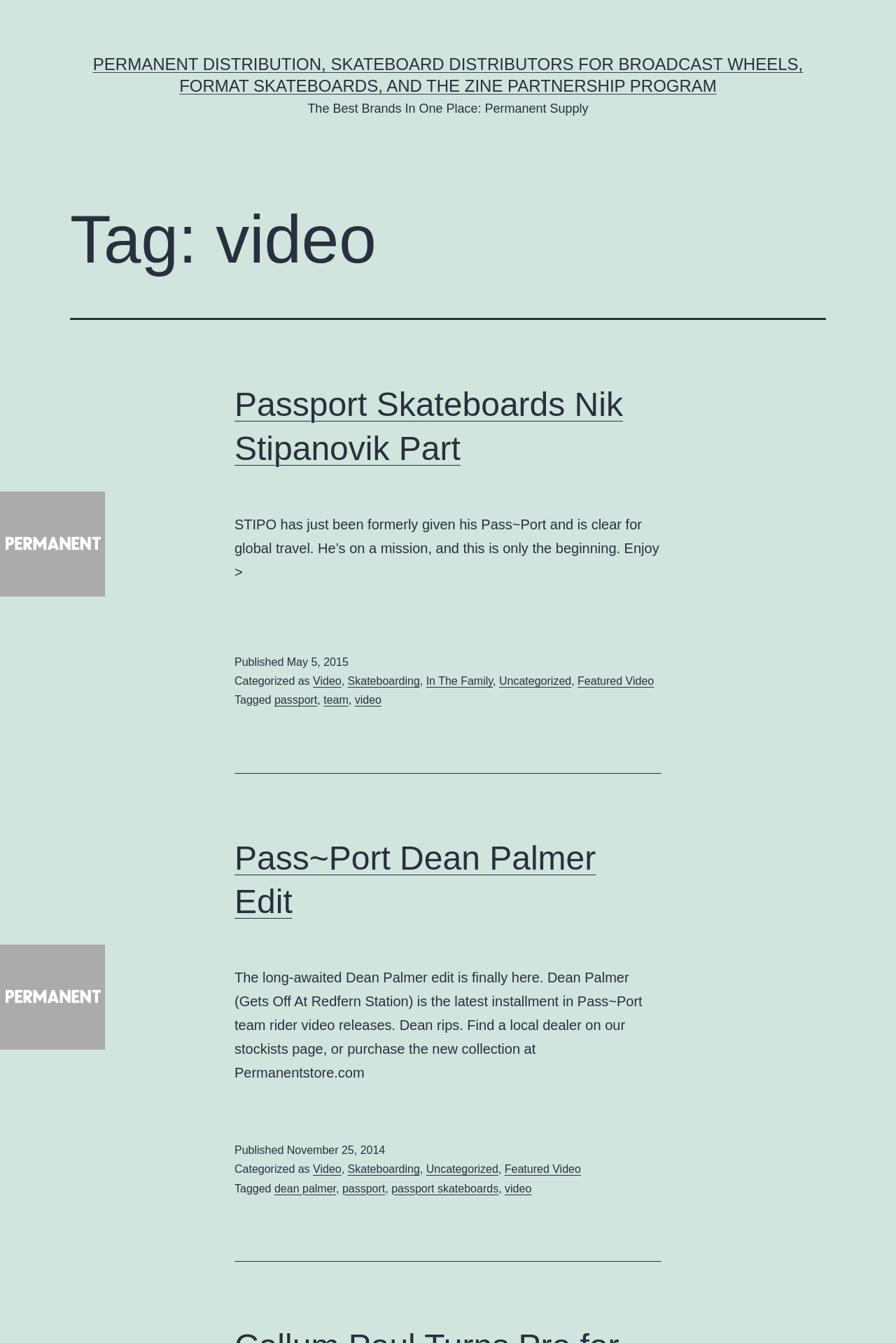Pinpoint the bounding box coordinates of the clickable element to carry out the following instruction: "Click on the link to Passport Skateboards Nik Stipanovik Part."

[0.262, 0.287, 0.695, 0.348]